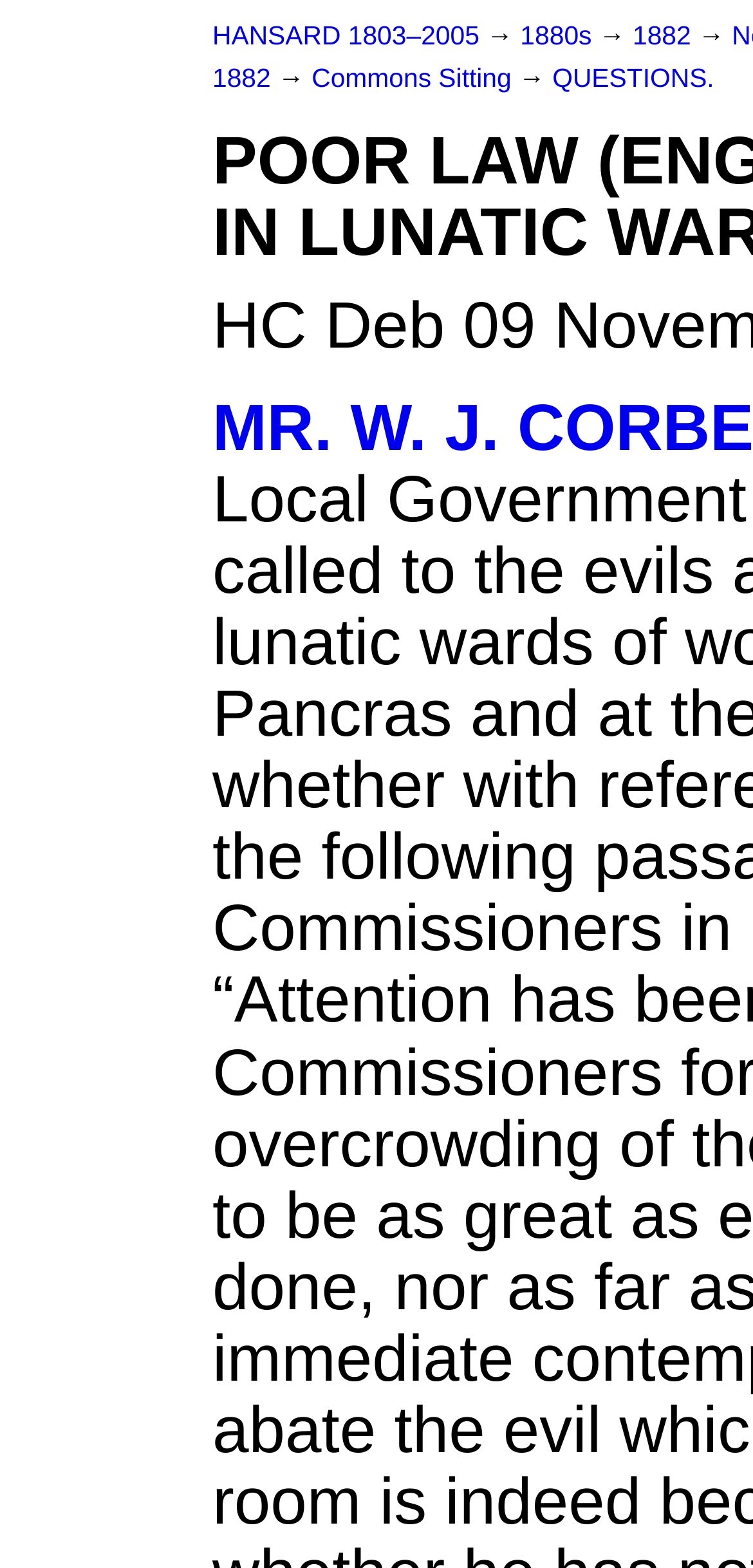Please find and give the text of the main heading on the webpage.

POOR LAW (ENGLAND)—OVERCROWDING IN LUNATIC WARDS.